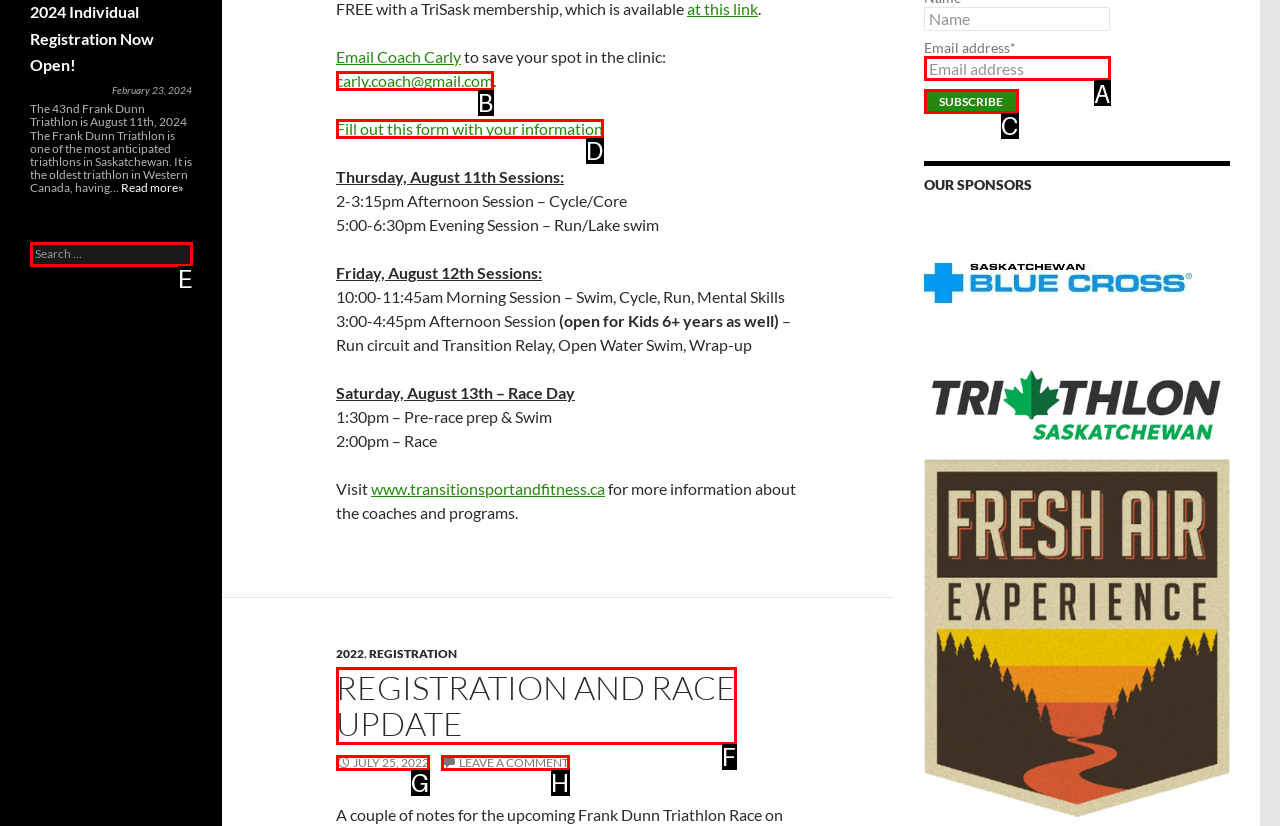From the given choices, determine which HTML element matches the description: July 25, 2022. Reply with the appropriate letter.

G